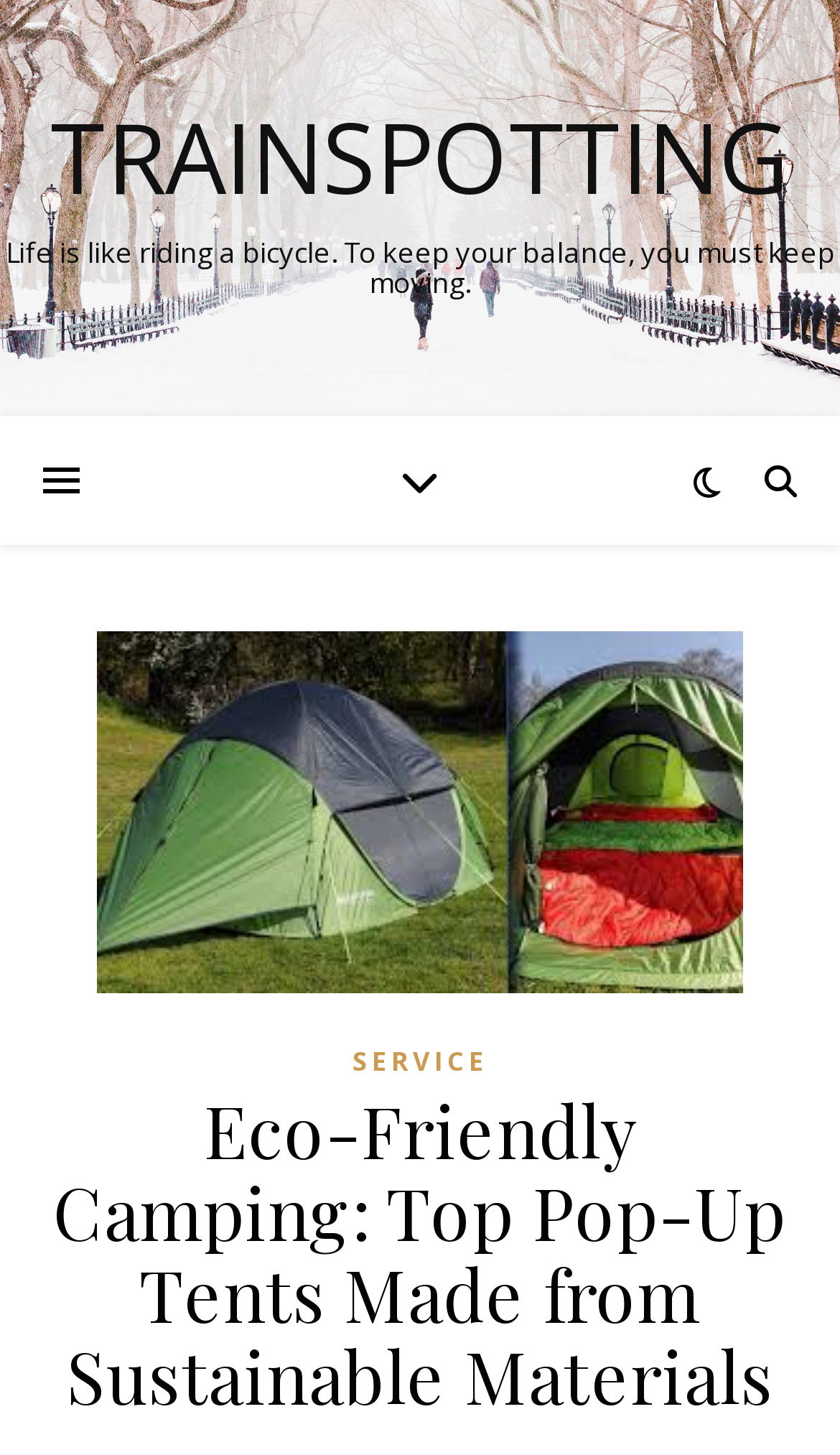Identify and provide the main heading of the webpage.

Eco-Friendly Camping: Top Pop-Up Tents Made from Sustainable Materials